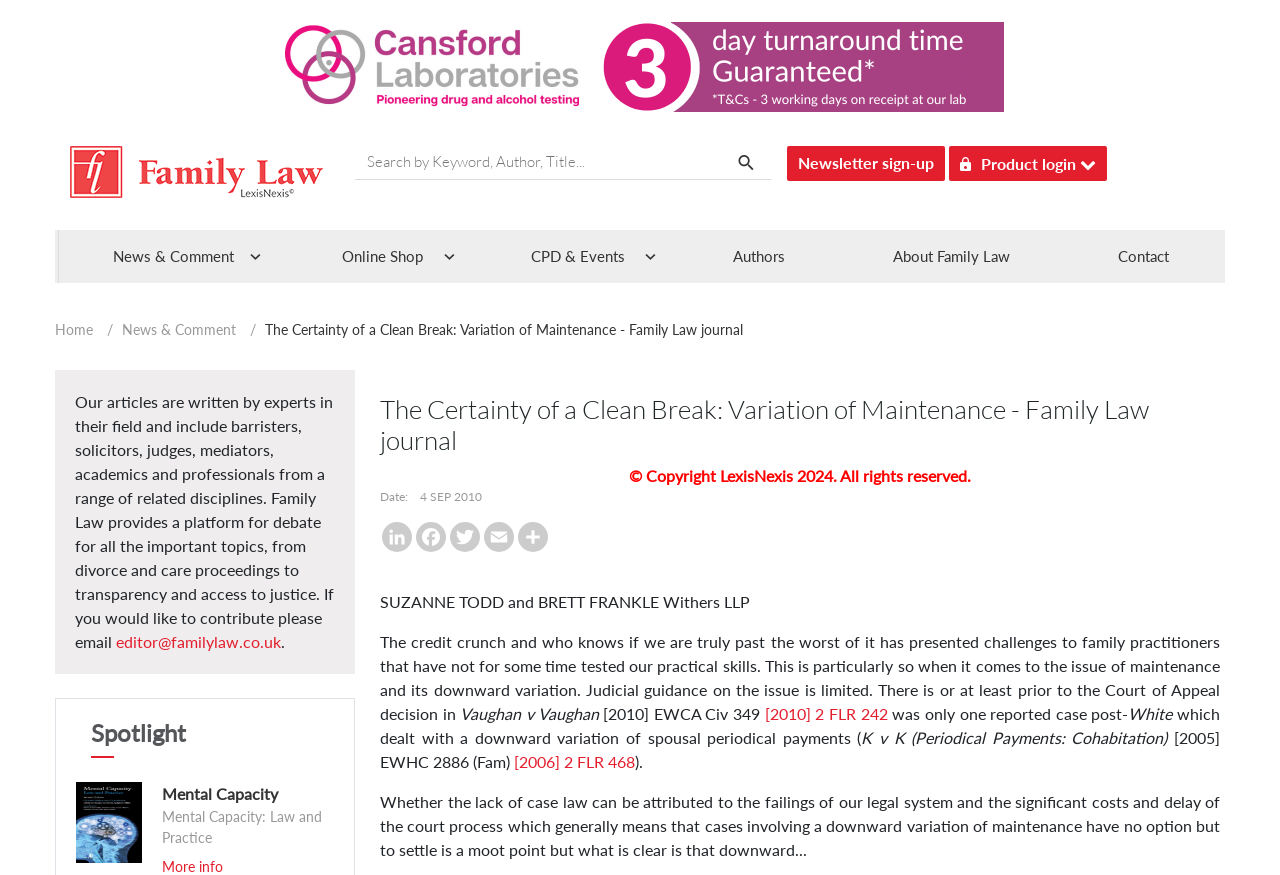Identify and provide the main heading of the webpage.

The Certainty of a Clean Break: Variation of Maintenance - Family Law journal